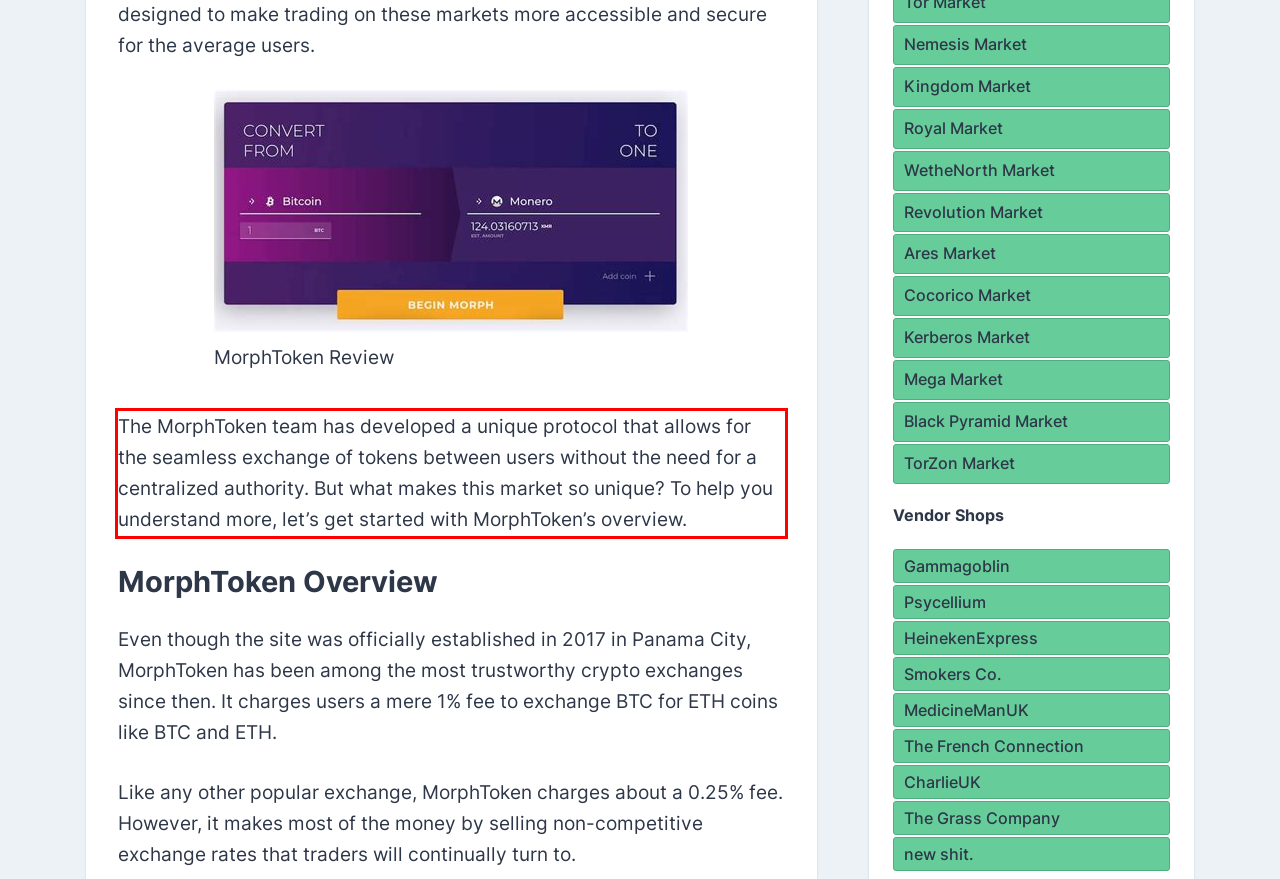Please examine the webpage screenshot containing a red bounding box and use OCR to recognize and output the text inside the red bounding box.

The MorphToken team has developed a unique protocol that allows for the seamless exchange of tokens between users without the need for a centralized authority. But what makes this market so unique? To help you understand more, let’s get started with MorphToken’s overview.